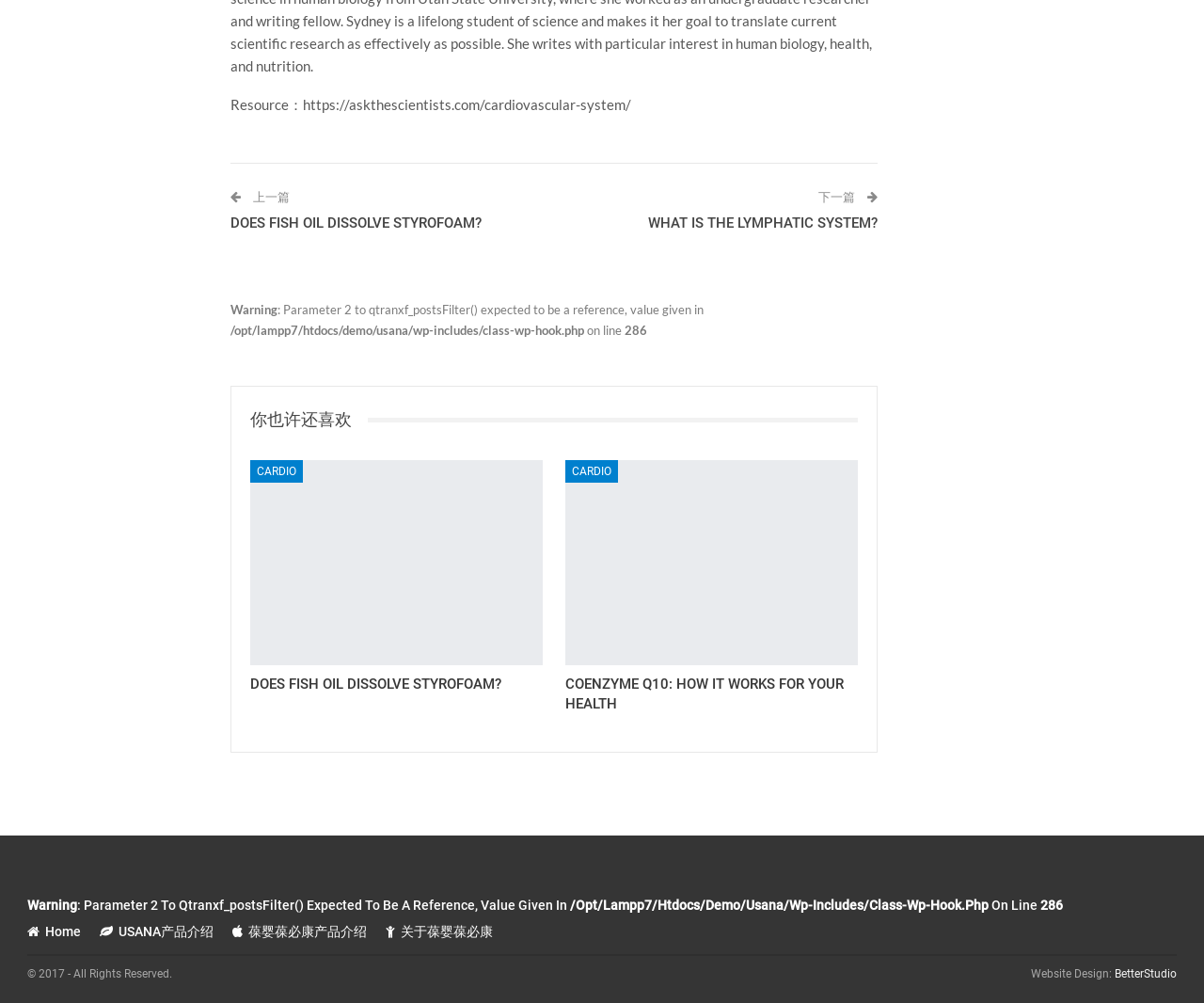Please identify the bounding box coordinates of the area I need to click to accomplish the following instruction: "Read about COENZYME Q10".

[0.47, 0.459, 0.713, 0.663]